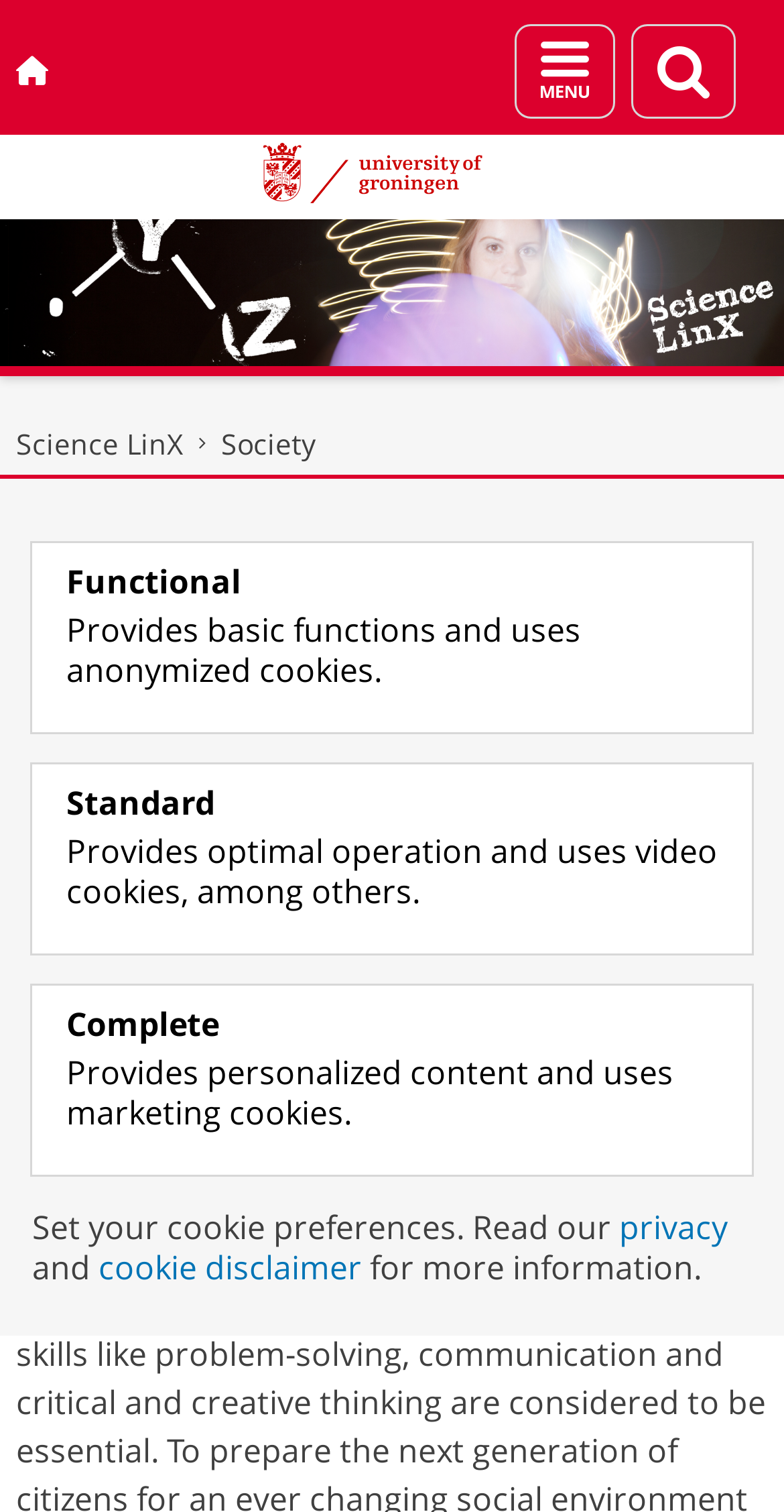Determine the bounding box coordinates for the clickable element required to fulfill the instruction: "Go to University of Groningen". Provide the coordinates as four float numbers between 0 and 1, i.e., [left, top, right, bottom].

[0.0, 0.084, 1.0, 0.145]